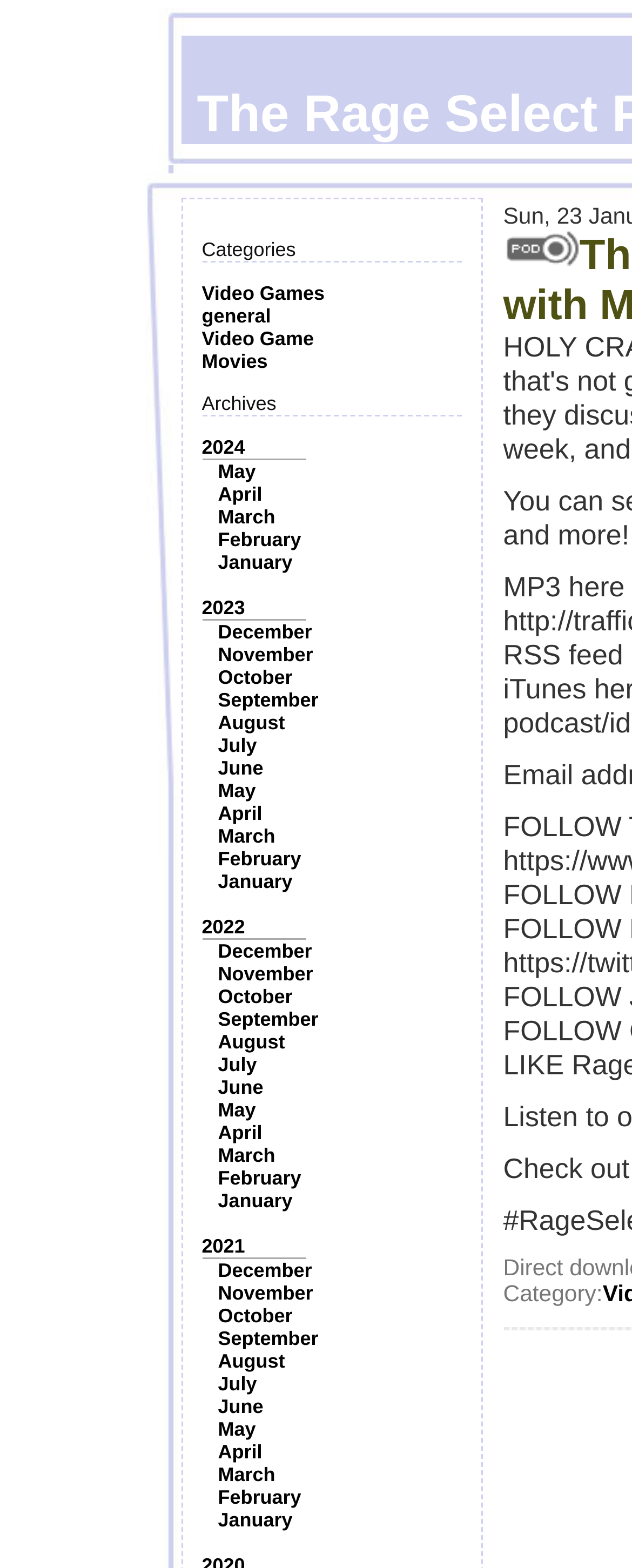Please give a concise answer to this question using a single word or phrase: 
How many archives are available on this website?

3